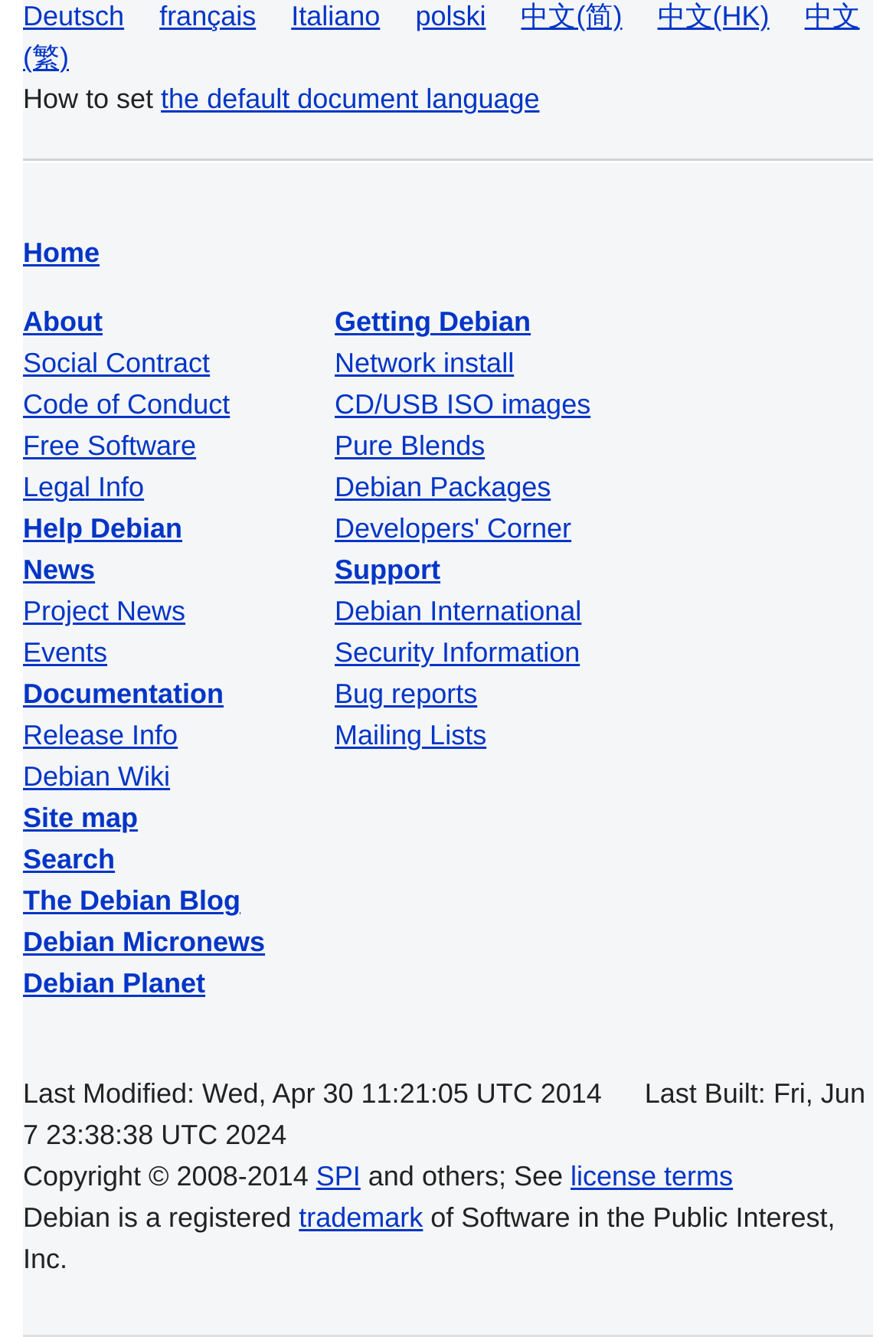Determine the bounding box coordinates of the region that needs to be clicked to achieve the task: "Share the content".

None